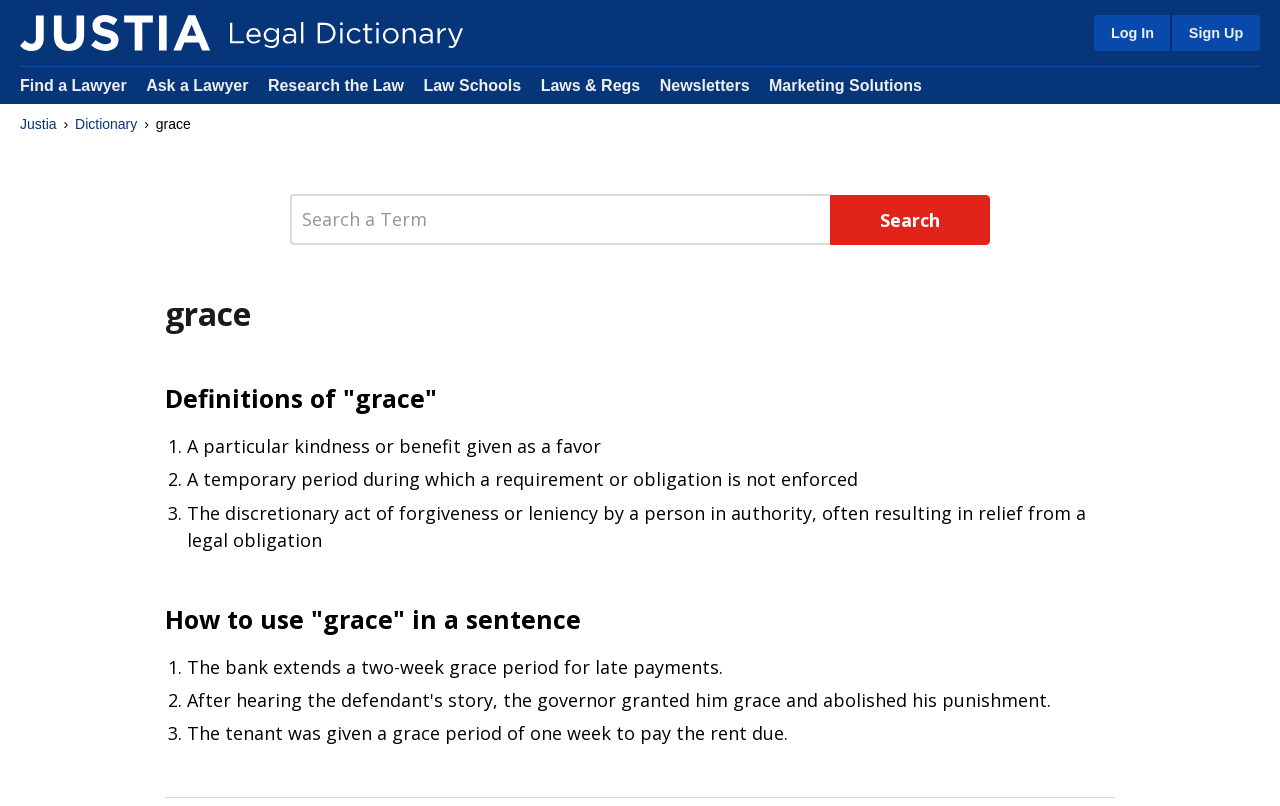Give an in-depth explanation of the webpage layout and content.

This webpage is about the definition and usage of the word "grace". At the top left, there is a logo of "Justia" with a link to "Justia Dictionary". On the top right, there are links to "Log In" and "Sign Up". Below the logo, there are several links to various sections of the website, including "Find a Lawyer", "Ask a Lawyer", "Research the Law", and others.

In the main content area, the word "grace" is displayed prominently, with a search bar below it where users can search for a term. The search bar has a button labeled "Search". 

Below the search bar, there is a heading that reads "grace", followed by a subheading that says "Definitions of 'grace'". There are three definitions listed, each with a number marker. The first definition is "A particular kindness or benefit given as a favor". The second definition is "A temporary period during which a requirement or obligation is not enforced". The third definition is "The discretionary act of forgiveness or leniency by a person in authority, often resulting in relief from a legal obligation".

Further down, there is a section titled "How to use 'grace' in a sentence", which provides three example sentences. The first sentence is "The bank extends a two-week grace period for late payments." The second sentence is not provided, but the third sentence is "The tenant was given a grace period of one week to pay the rent due." At the very bottom of the page, there is a horizontal separator line.